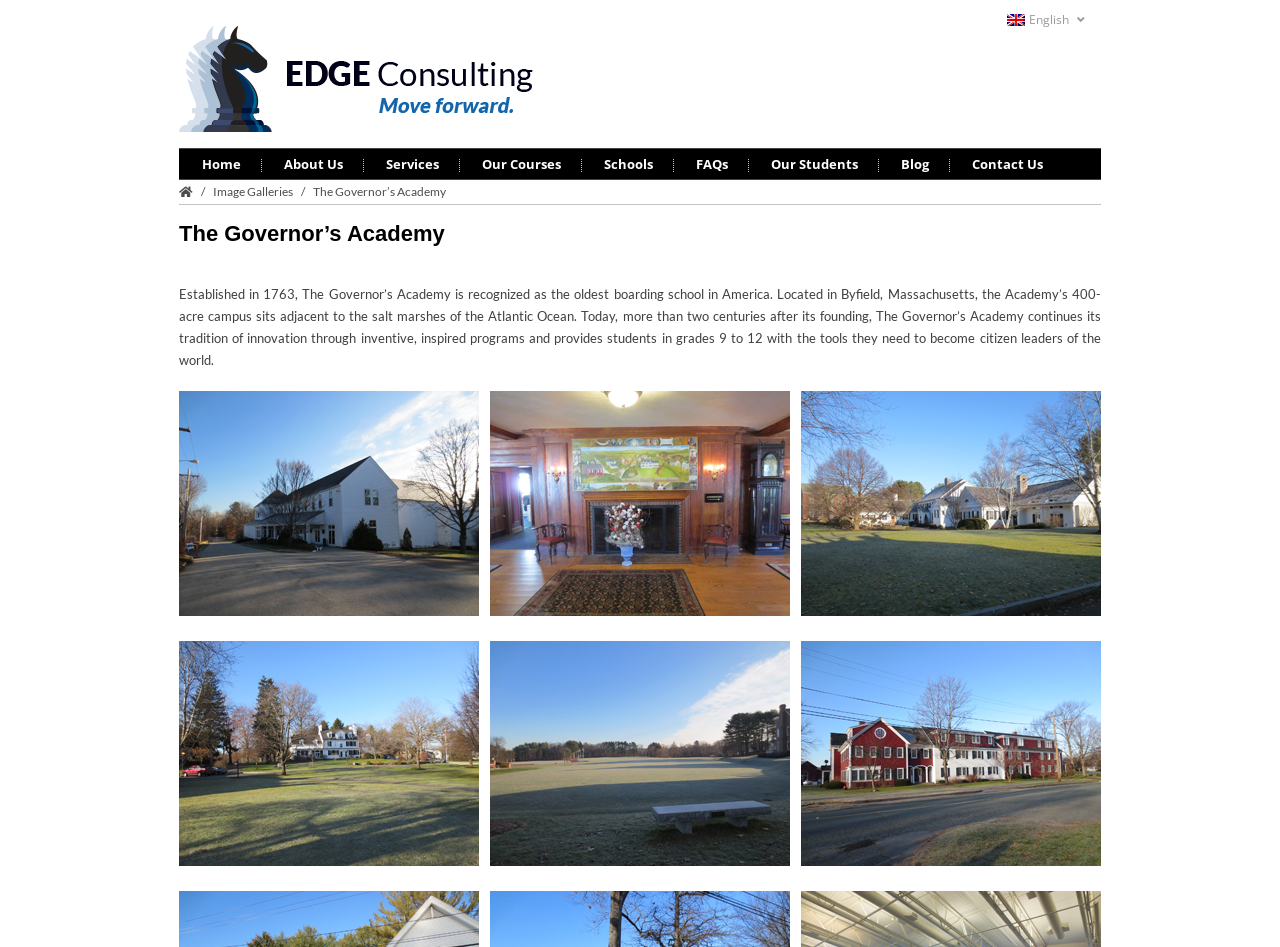Predict the bounding box of the UI element that fits this description: "Our Courses".

[0.359, 0.157, 0.456, 0.189]